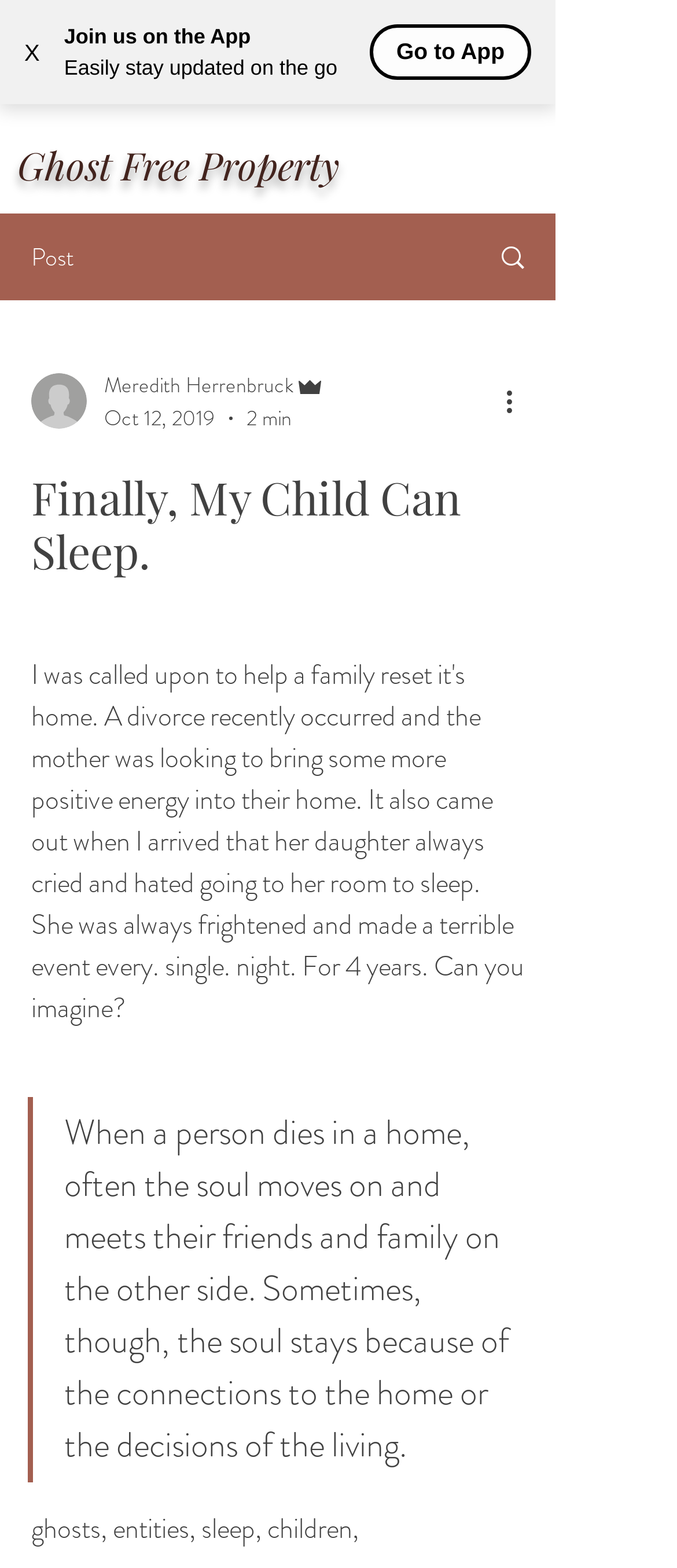What is the topic of the article?
Examine the image and give a concise answer in one word or a short phrase.

ghosts, entities, sleep, children